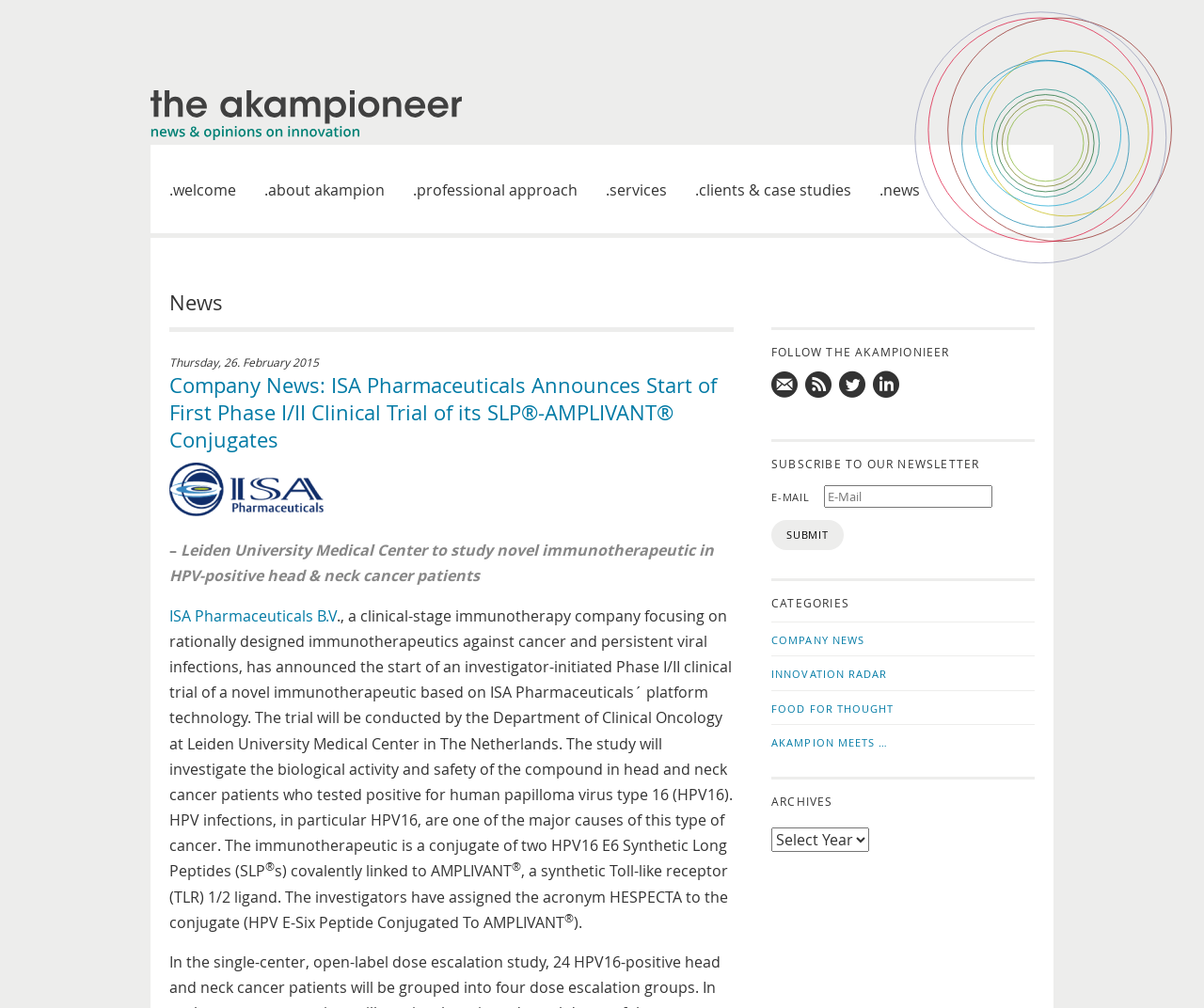Could you highlight the region that needs to be clicked to execute the instruction: "Click on the 'News' link"?

[0.723, 0.175, 0.772, 0.204]